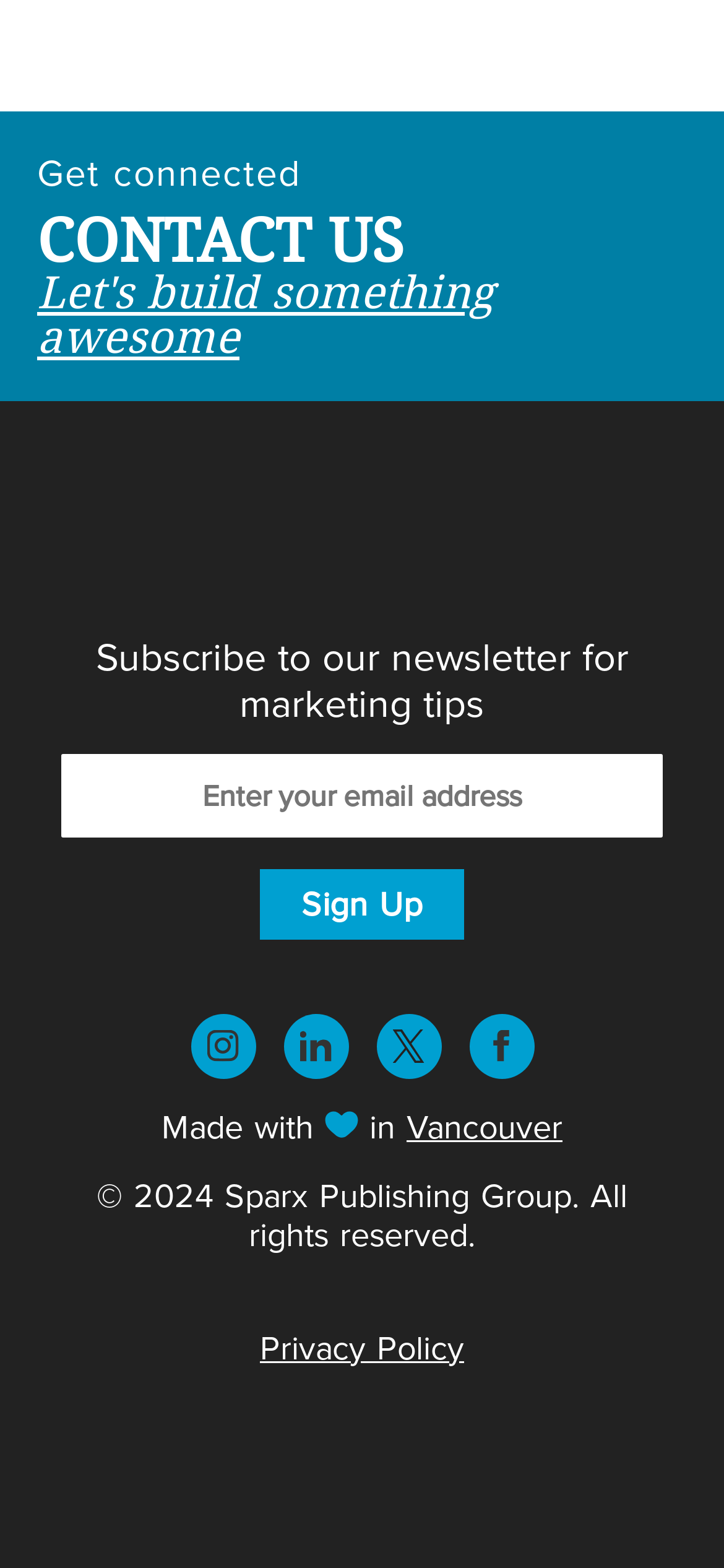Determine the bounding box coordinates of the element's region needed to click to follow the instruction: "Visit the LinkedIn page". Provide these coordinates as four float numbers between 0 and 1, formatted as [left, top, right, bottom].

[0.391, 0.647, 0.481, 0.688]